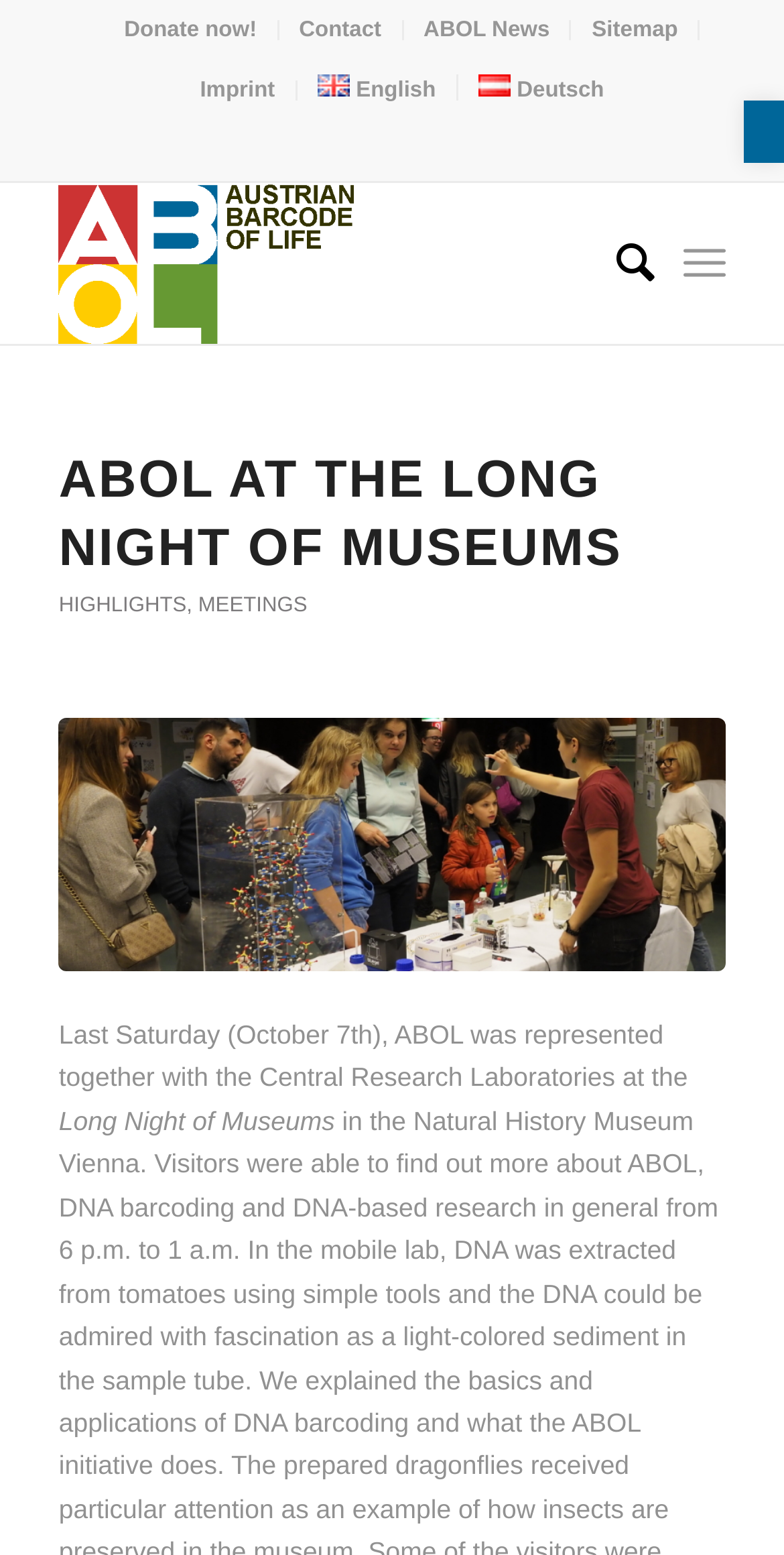What is the name of the organization represented on the webpage?
Your answer should be a single word or phrase derived from the screenshot.

ABOL